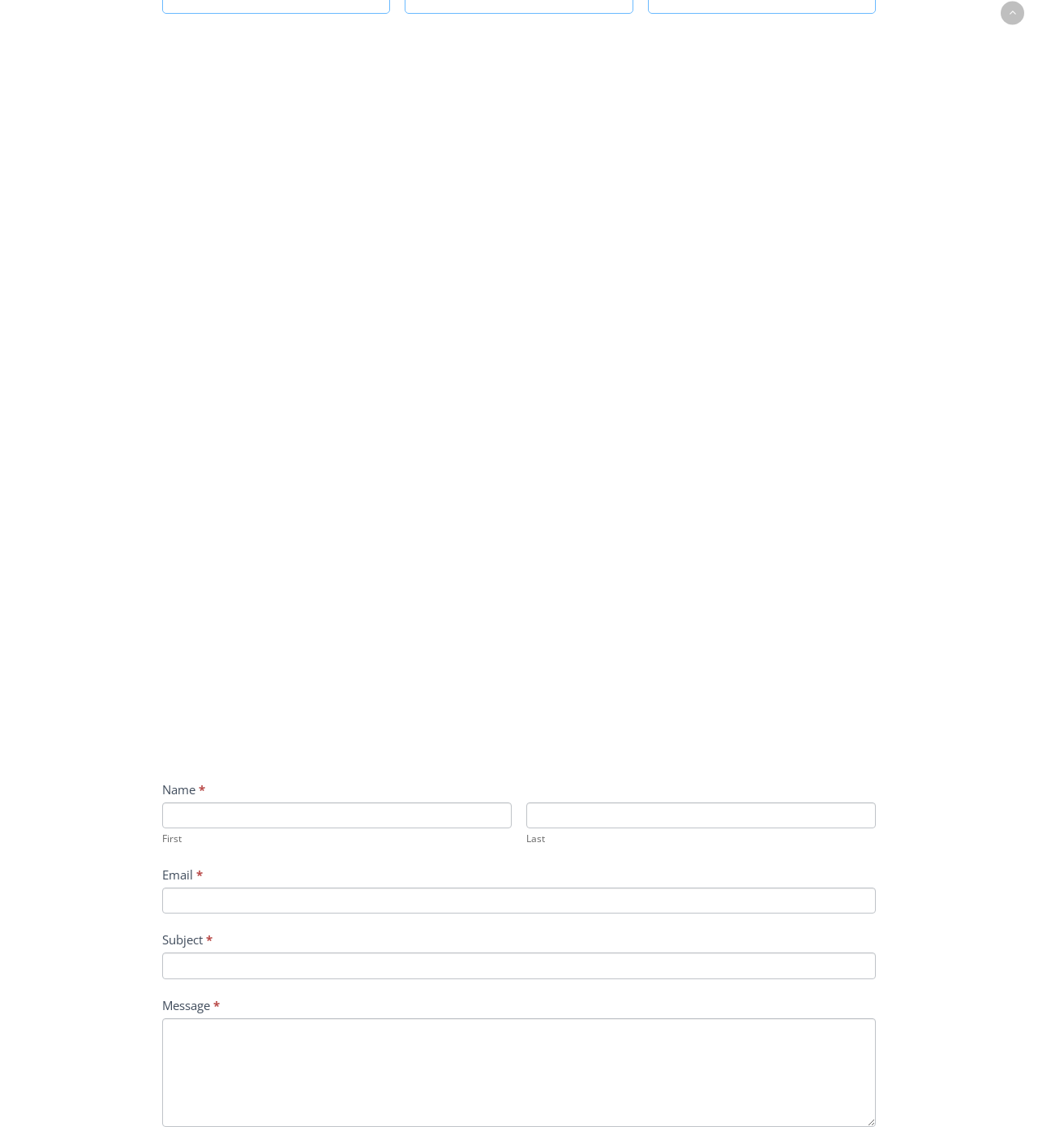Give the bounding box coordinates for the element described as: "parent_node: Message * name="item_meta[5]"".

[0.156, 0.887, 0.844, 0.981]